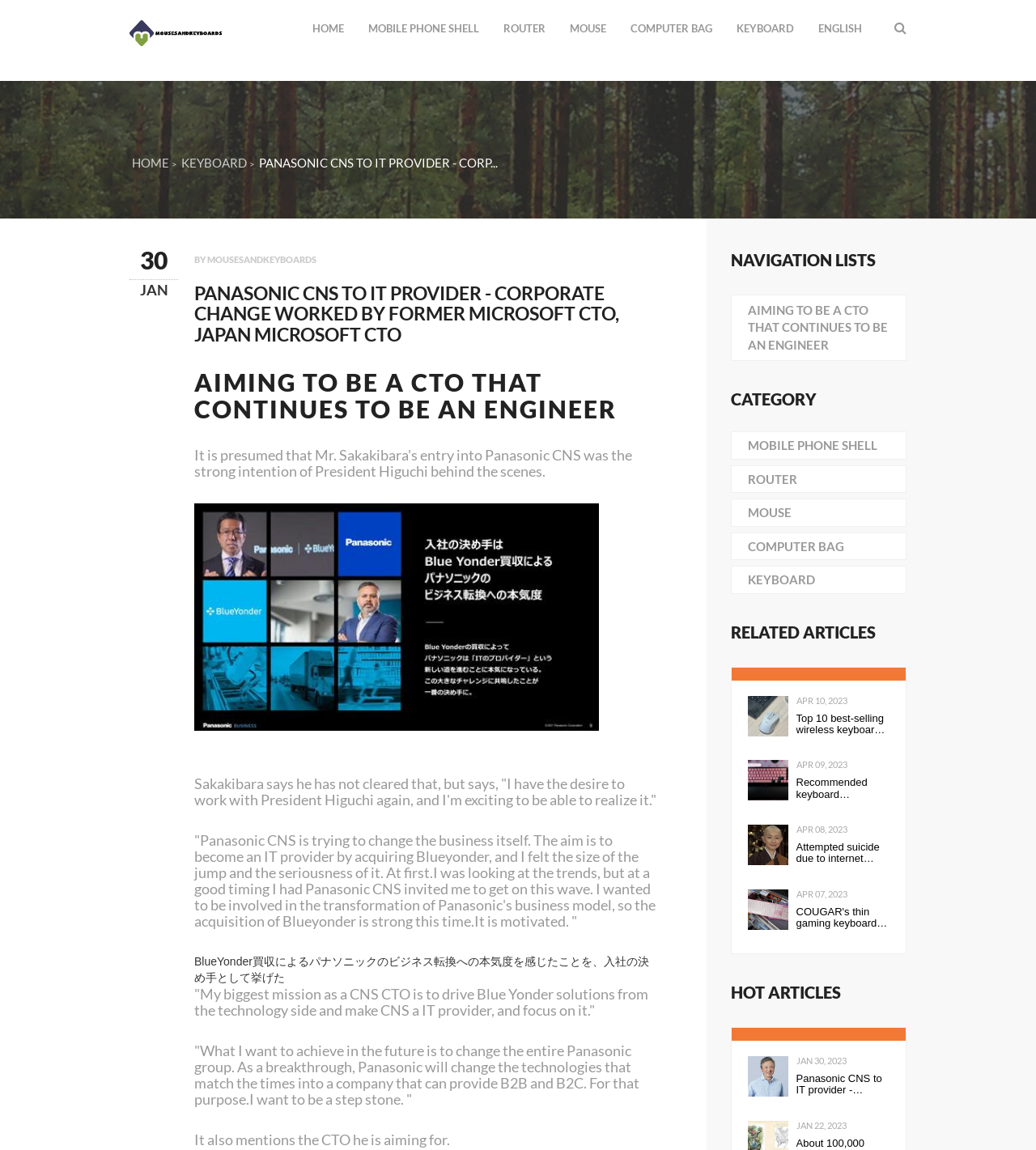Generate a detailed explanation of the webpage's features and information.

This webpage appears to be a news article or blog post about Panasonic CNS's transformation into an IT provider, led by a former Microsoft CTO. The page is divided into several sections, with a prominent heading at the top that reads "PANASONIC CNS TO IT PROVIDER - CORPORATE CHANGE WORKED BY FORMER MICROSOFT CTO, JAPAN MICROSOFT CTO".

At the top of the page, there is a navigation menu with links to various categories, including "HOME", "MOBILE PHONE SHELL", "ROUTER", "MOUSE", "COMPUTER BAG", and "KEYBOARD". Below this menu, there is a section with a heading "NAVIGATION LISTS" that lists the same categories.

The main content of the page is a news article or interview with the former Microsoft CTO, who discusses his vision for Panasonic CNS's transformation into an IT provider. The article includes several quotes from the CTO, as well as a photo of him.

To the right of the main content, there is a sidebar with several sections, including "RELATED ARTICLES" and "HOT ARTICLES". The "RELATED ARTICLES" section lists several news articles related to keyboards and computer hardware, with images and summaries of each article. The "HOT ARTICLES" section lists several popular news articles, including the one currently being viewed.

At the bottom of the page, there is a section with a heading "CATEGORY" that lists several categories, including "MOBILE PHONE SHELL", "ROUTER", "MOUSE", "COMPUTER BAG", and "KEYBOARD". Each category has a link to a related page or section.

Overall, the webpage appears to be a news article or blog post about Panasonic CNS's transformation into an IT provider, with a focus on the company's vision and strategy for this transformation. The page includes several sections and features, including a navigation menu, a sidebar with related articles, and a category list at the bottom.